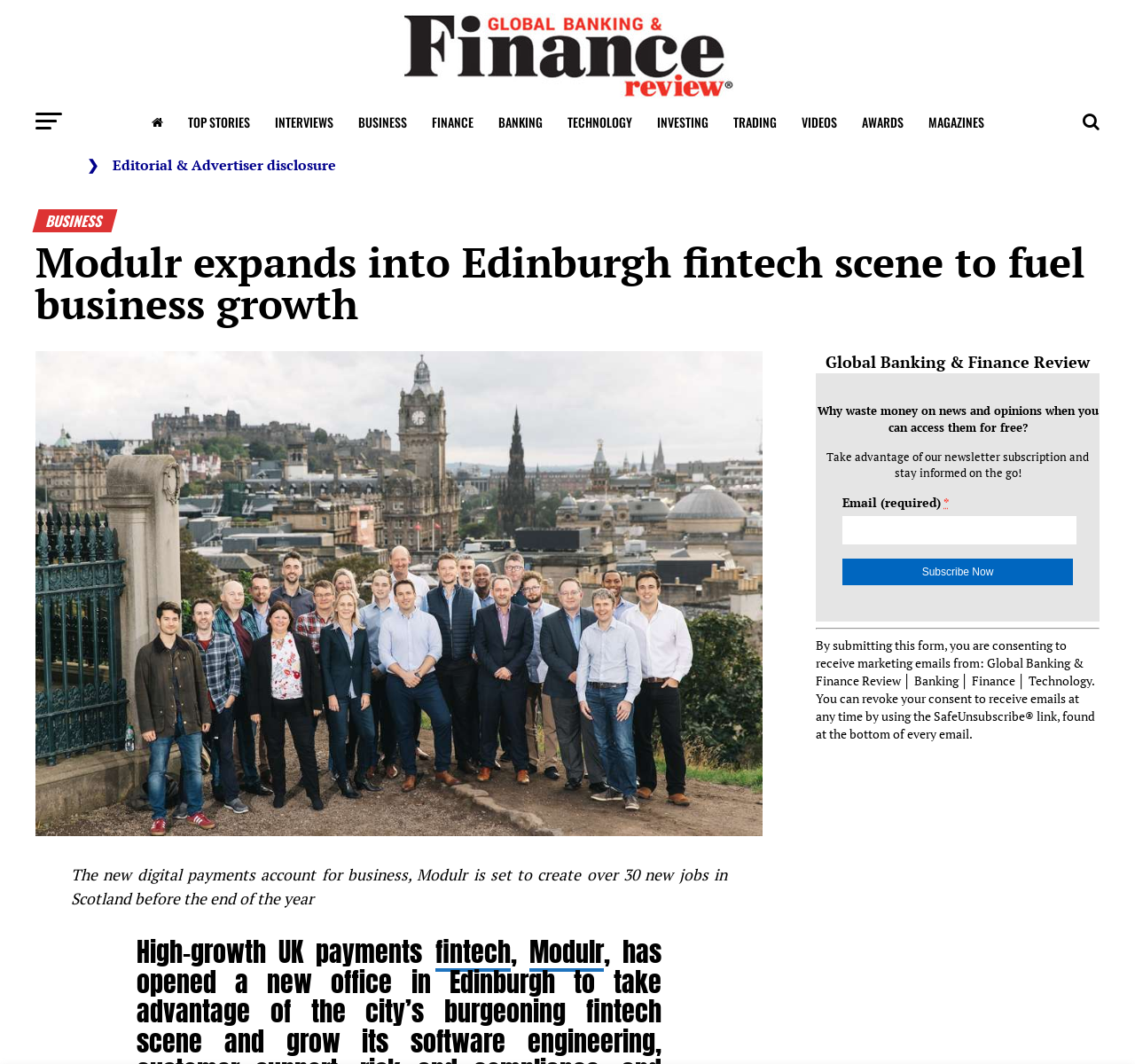Find the bounding box coordinates of the element you need to click on to perform this action: 'Click on Modulr link'. The coordinates should be represented by four float values between 0 and 1, in the format [left, top, right, bottom].

[0.466, 0.875, 0.532, 0.914]